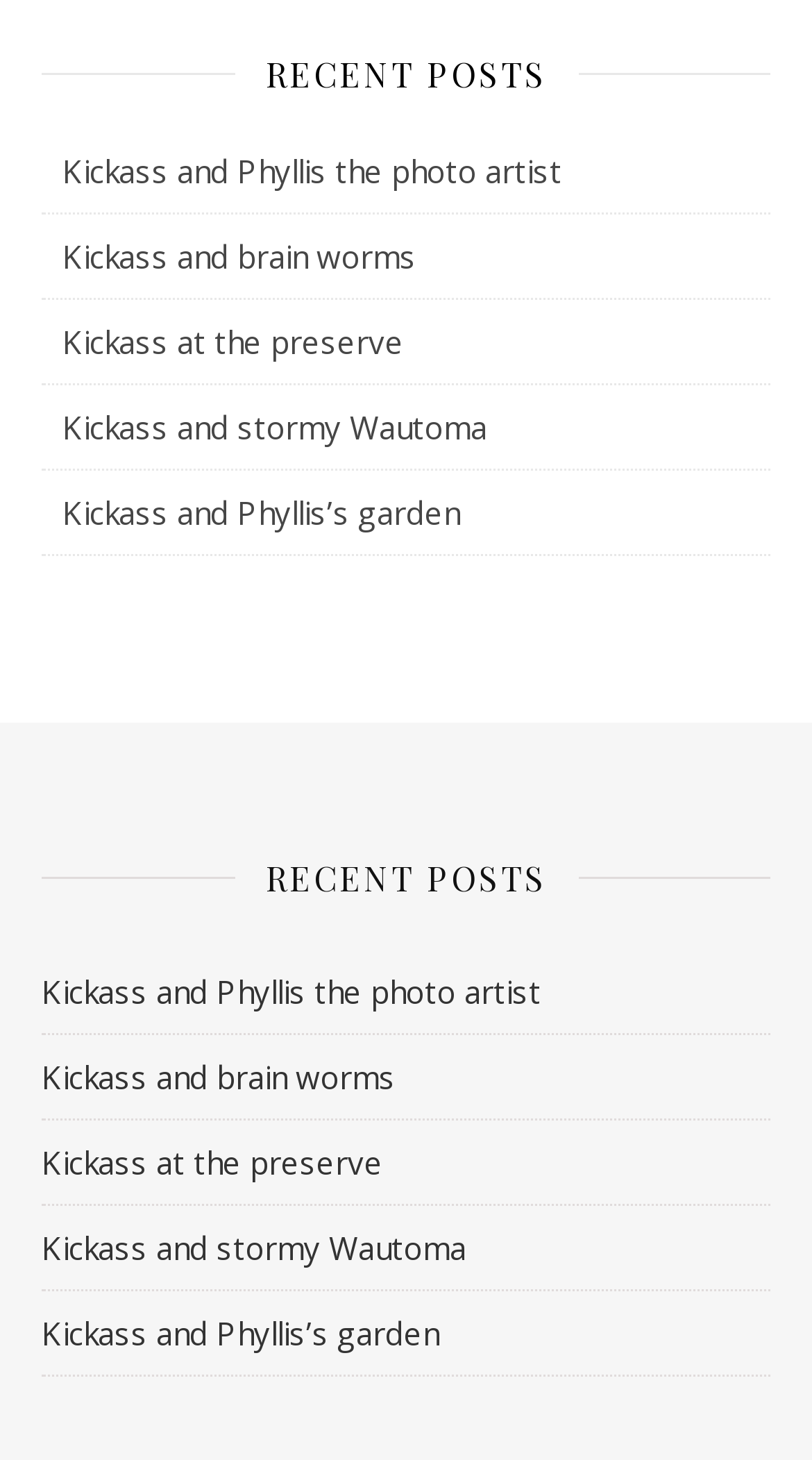Please specify the bounding box coordinates of the clickable region necessary for completing the following instruction: "check out 'Kickass and stormy Wautoma'". The coordinates must consist of four float numbers between 0 and 1, i.e., [left, top, right, bottom].

[0.077, 0.278, 0.6, 0.307]